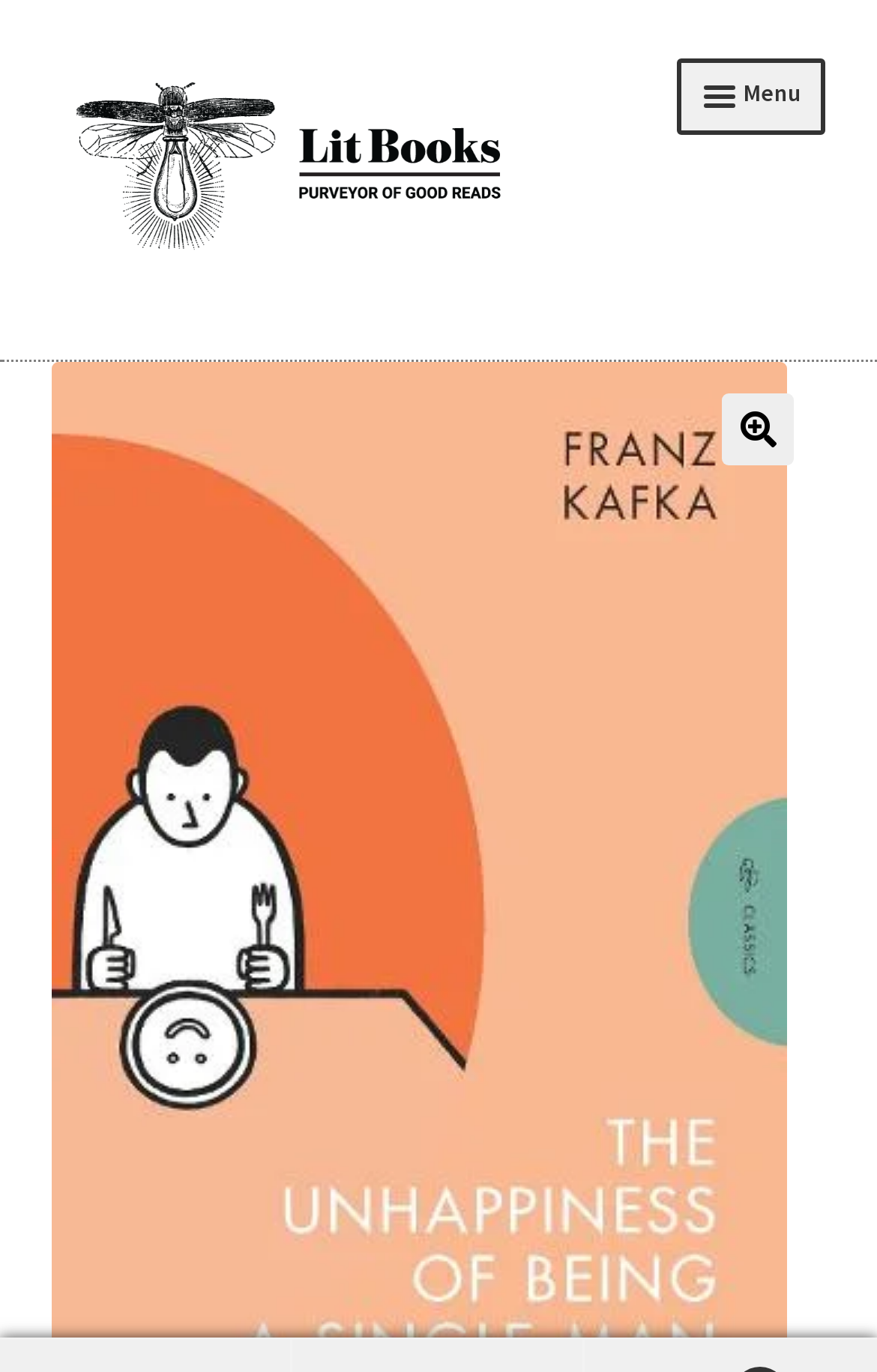Find the bounding box coordinates of the element I should click to carry out the following instruction: "read Lit Review".

[0.058, 0.431, 0.942, 0.508]